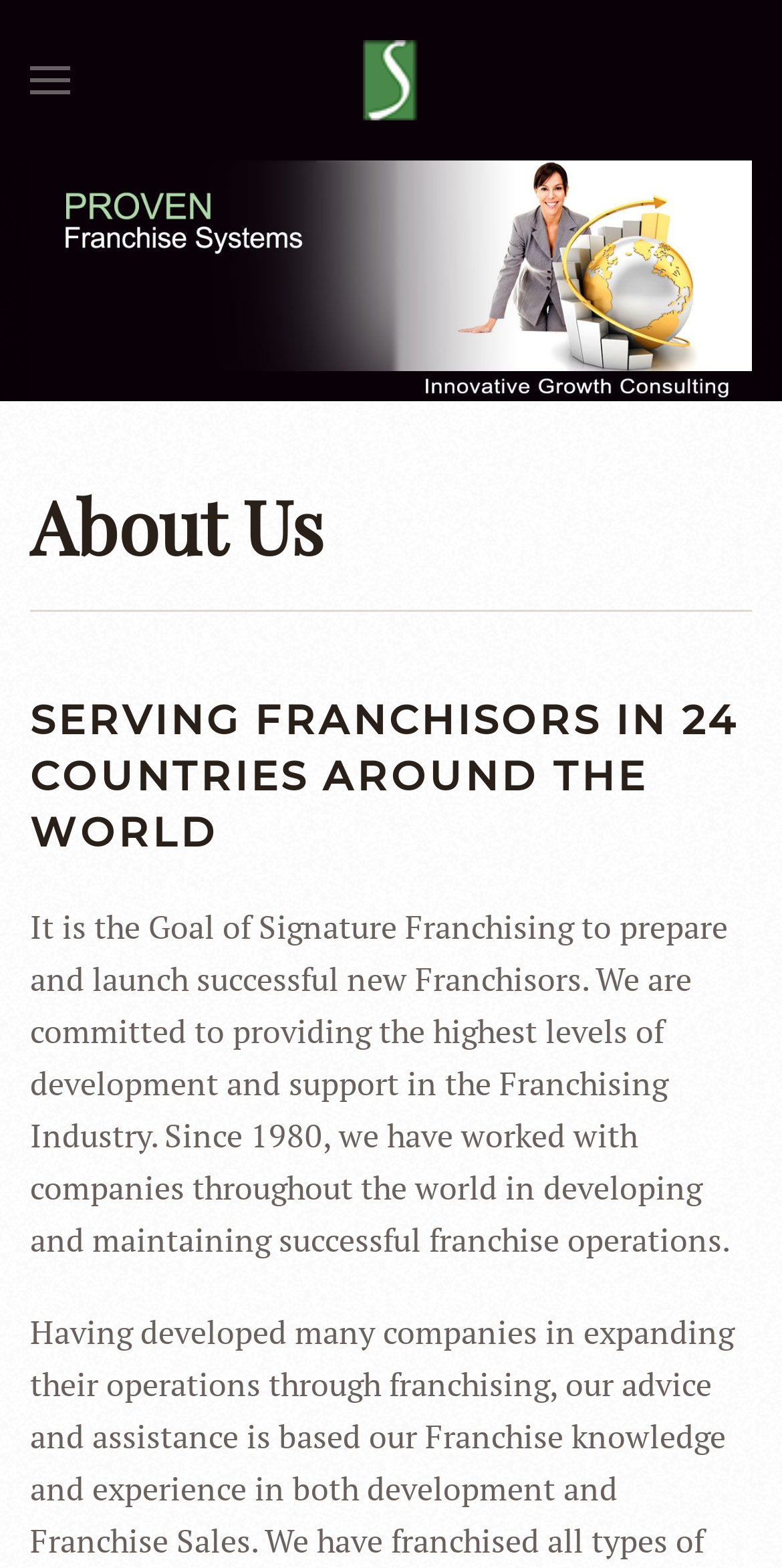Summarize the webpage with intricate details.

The webpage is about franchising a business, with a focus on the "About Us" section. At the top left, there is a small image, accompanied by a link. On the top right, there is another link. Below these links, a prominent heading "About Us" is centered, followed by a horizontal separator line. 

Below the separator line, a subheading "SERVING FRANCHISORS IN 24 COUNTRIES AROUND THE WORLD" is displayed. The main content of the page is a paragraph of text that describes the goal of Signature Franchising, which is to prepare and launch successful new franchisors, and their commitment to providing high levels of development and support in the franchising industry.